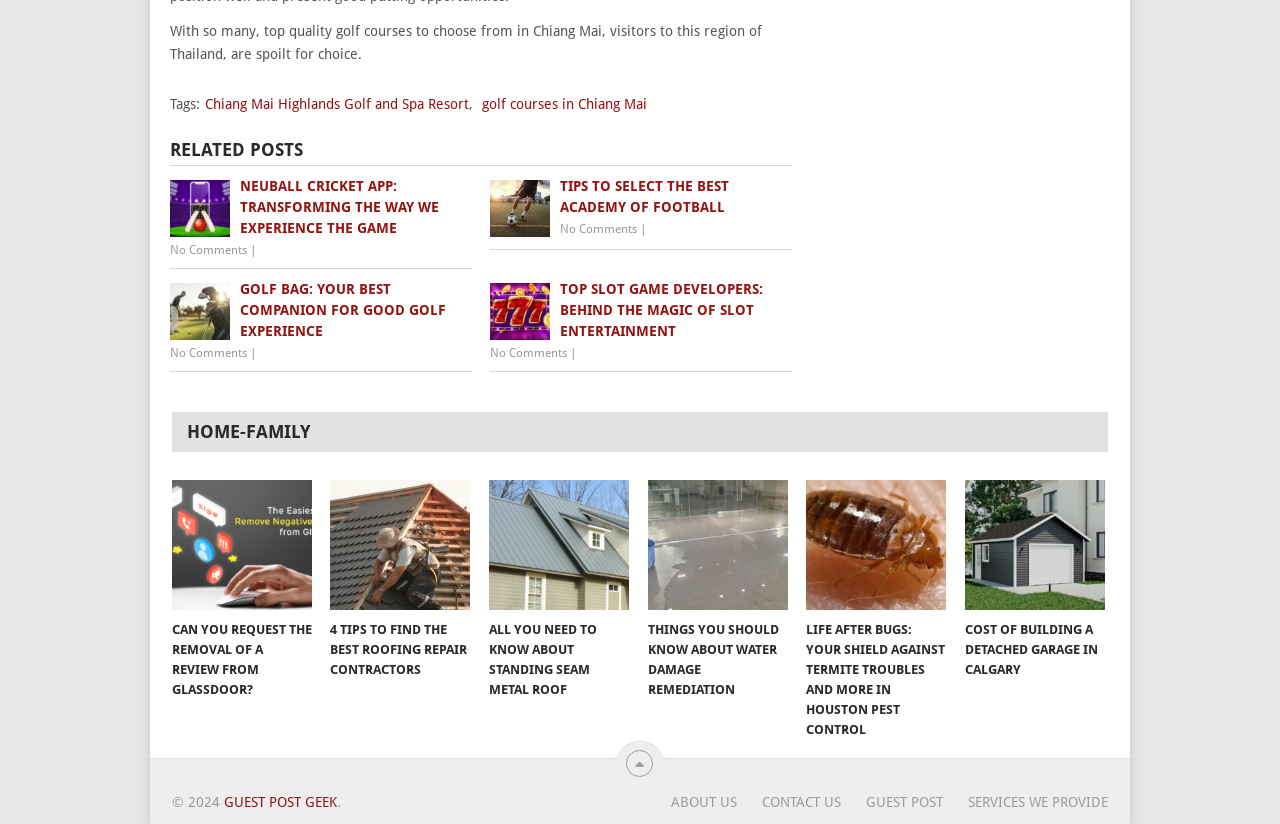Can you identify the bounding box coordinates of the clickable region needed to carry out this instruction: 'Visit ABOUT US page'? The coordinates should be four float numbers within the range of 0 to 1, stated as [left, top, right, bottom].

[0.525, 0.963, 0.576, 0.982]